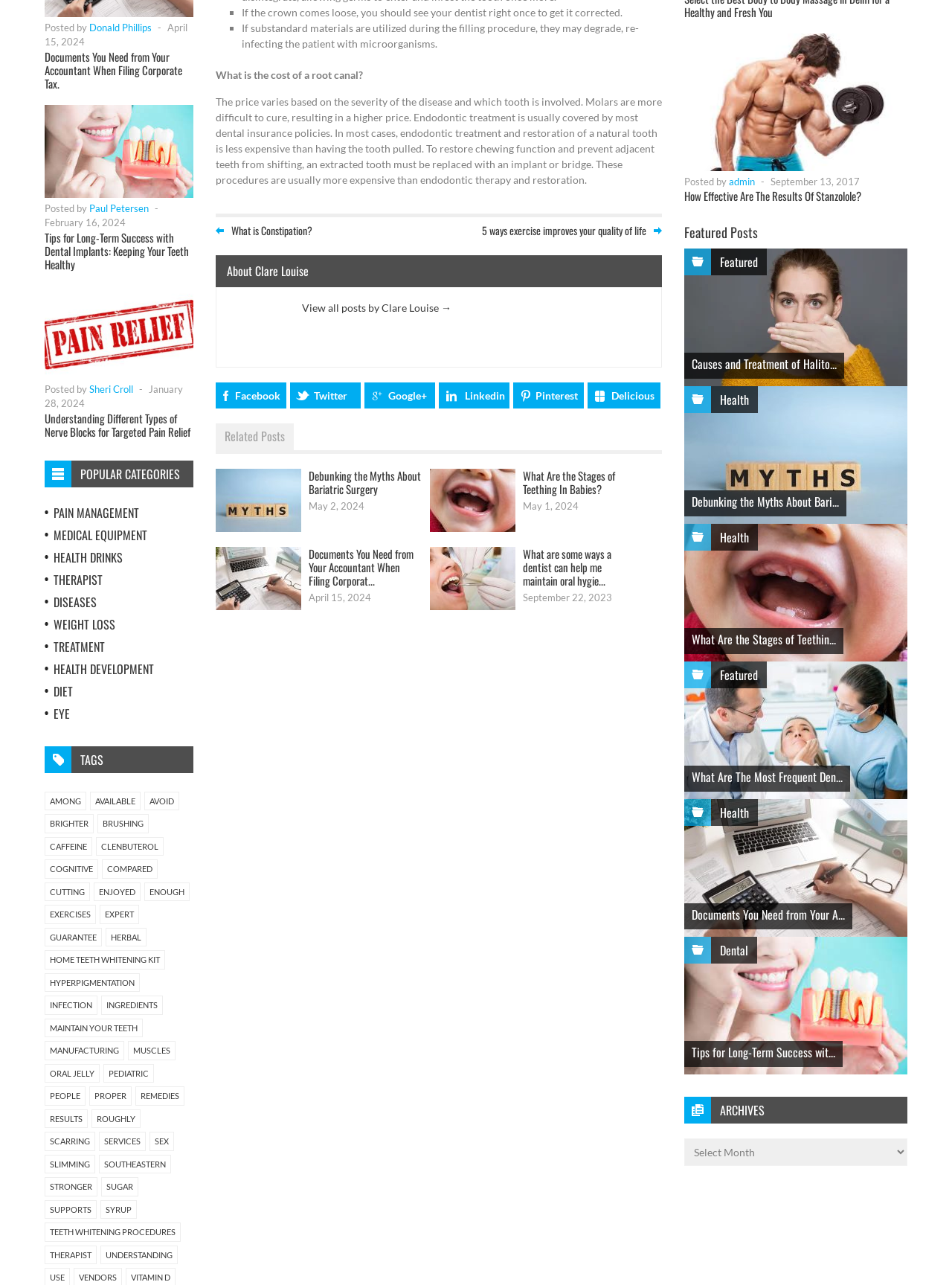Give a succinct answer to this question in a single word or phrase: 
What is the date of the post 'What Are the Stages of Teething In Babies?'?

May 1, 2024